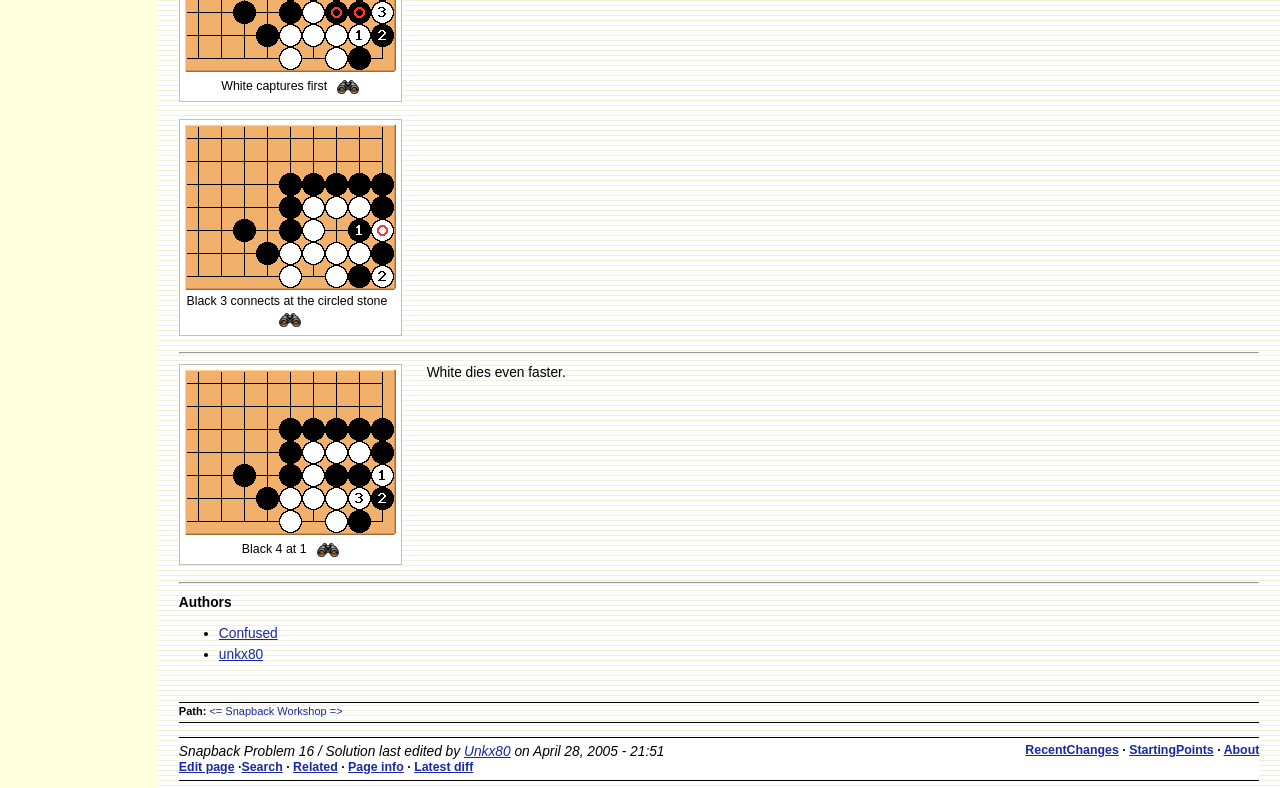Can you find the bounding box coordinates for the element that needs to be clicked to execute this instruction: "View diagram"? The coordinates should be given as four float numbers between 0 and 1, i.e., [left, top, right, bottom].

[0.144, 0.077, 0.309, 0.095]